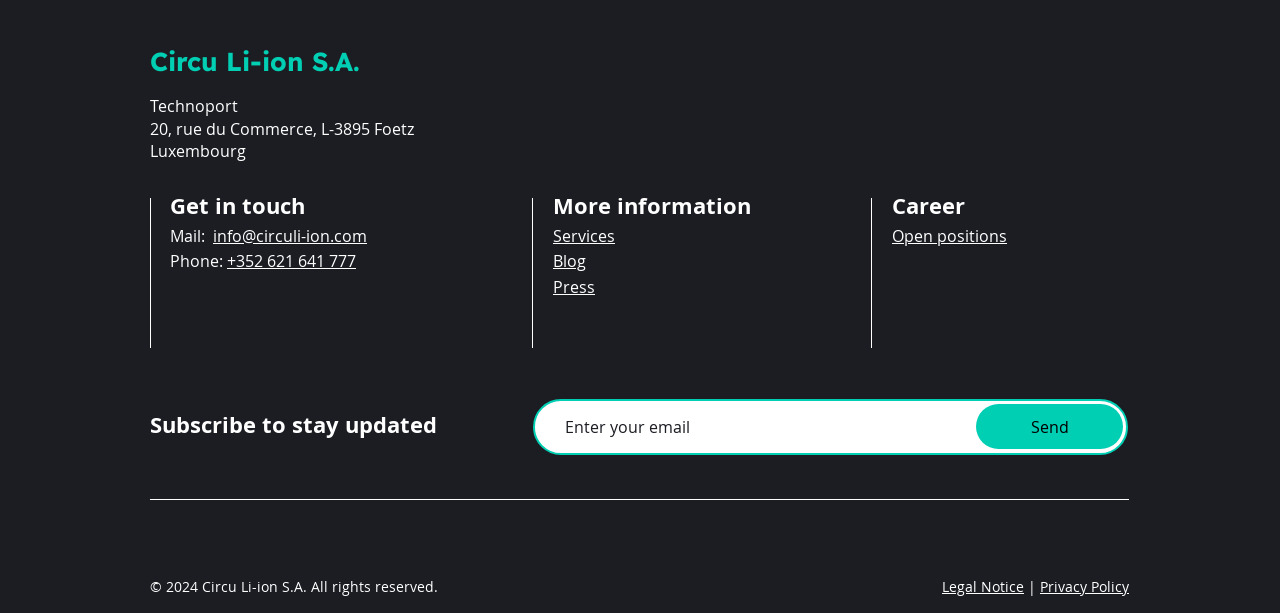Identify the bounding box coordinates of the area you need to click to perform the following instruction: "Get in touch via email".

[0.166, 0.366, 0.287, 0.402]